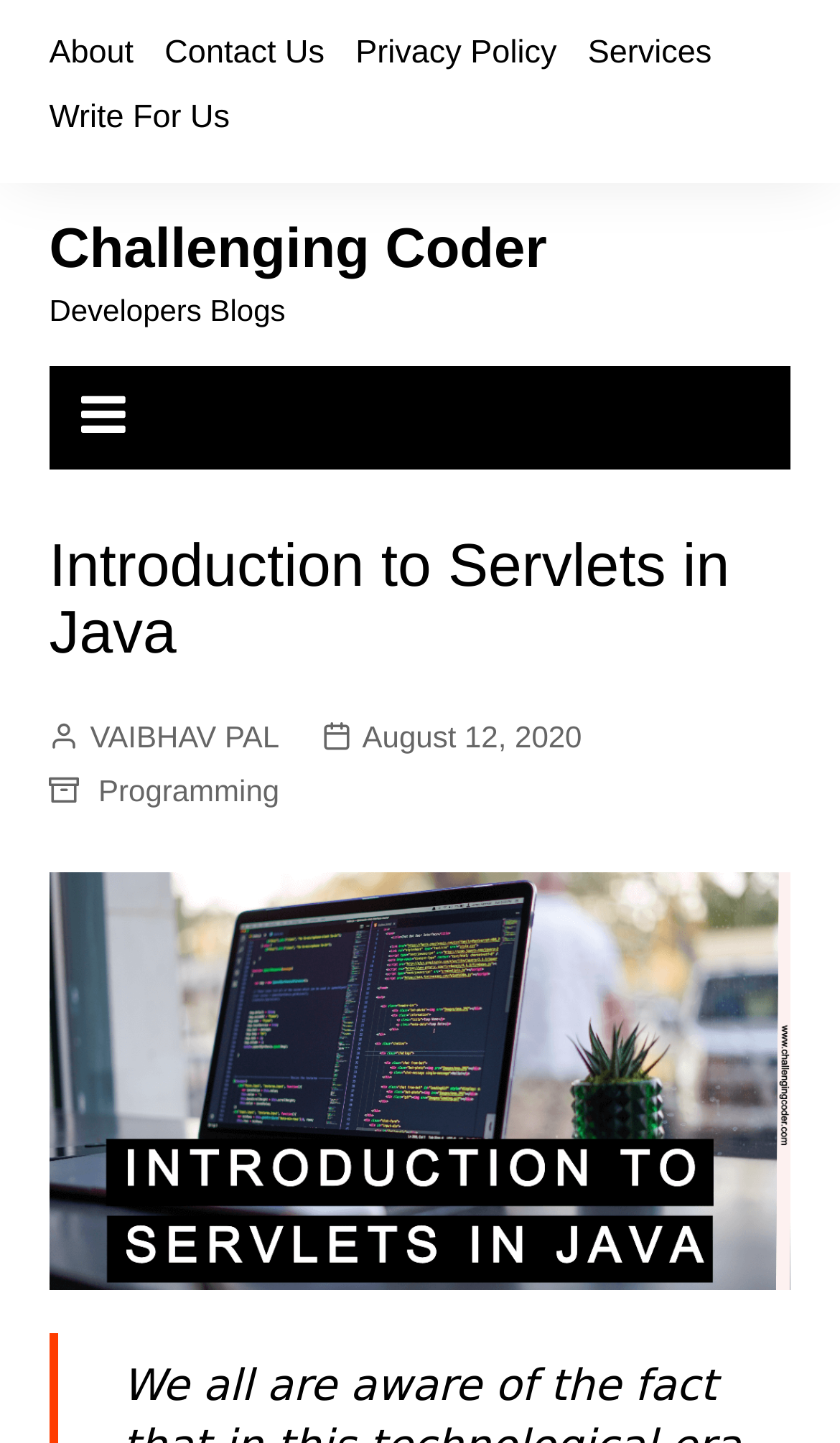What is the date of publication of the blog post?
Give a comprehensive and detailed explanation for the question.

I found the date of publication by looking at the link 'August 12, 2020' located below the author's name.